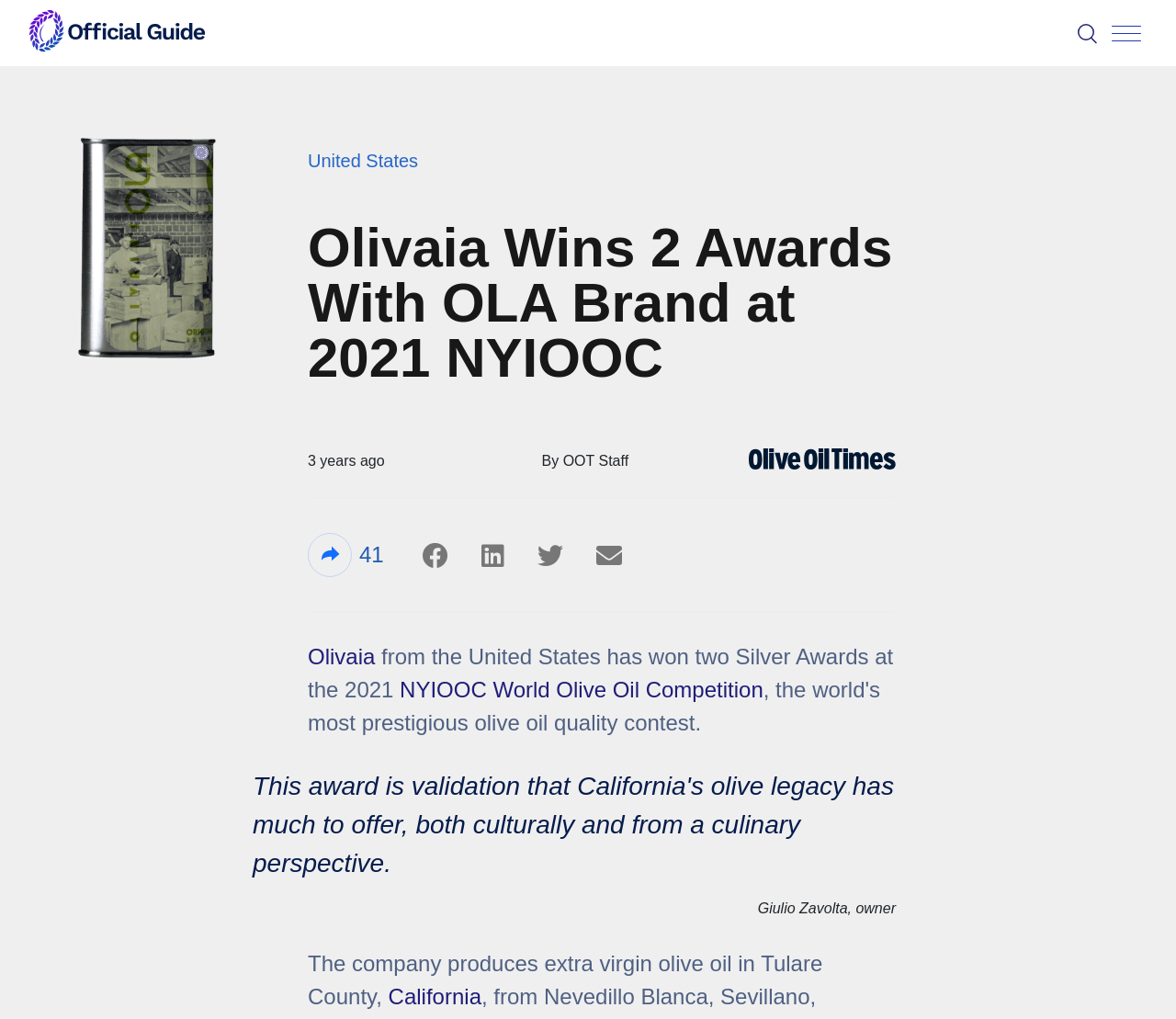Pinpoint the bounding box coordinates of the area that should be clicked to complete the following instruction: "Learn more about NYIOOC World Olive Oil Competition". The coordinates must be given as four float numbers between 0 and 1, i.e., [left, top, right, bottom].

[0.34, 0.665, 0.649, 0.689]